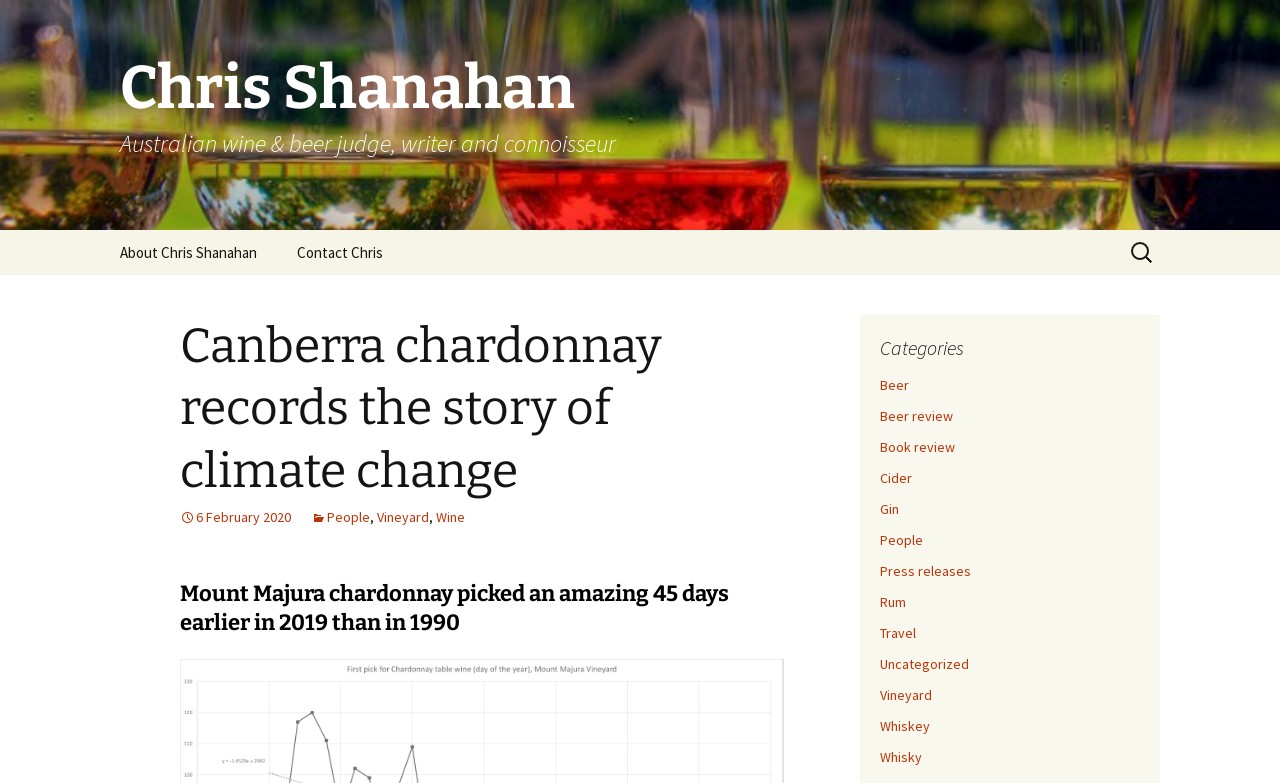What is the name of the wine mentioned in the article?
Refer to the image and answer the question using a single word or phrase.

Mount Majura chardonnay